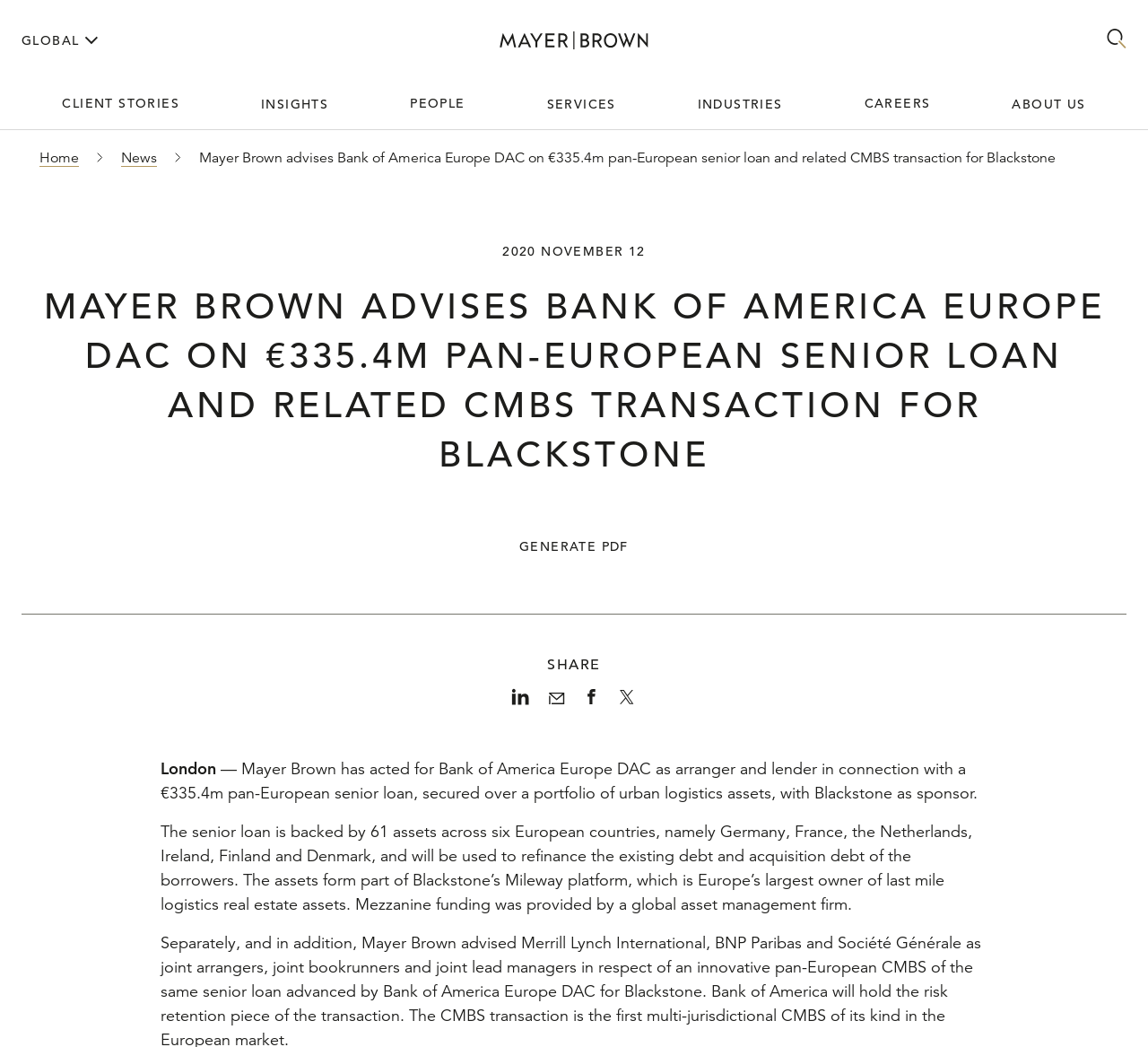What is the date of the news article?
Please use the visual content to give a single word or phrase answer.

2020 NOVEMBER 12